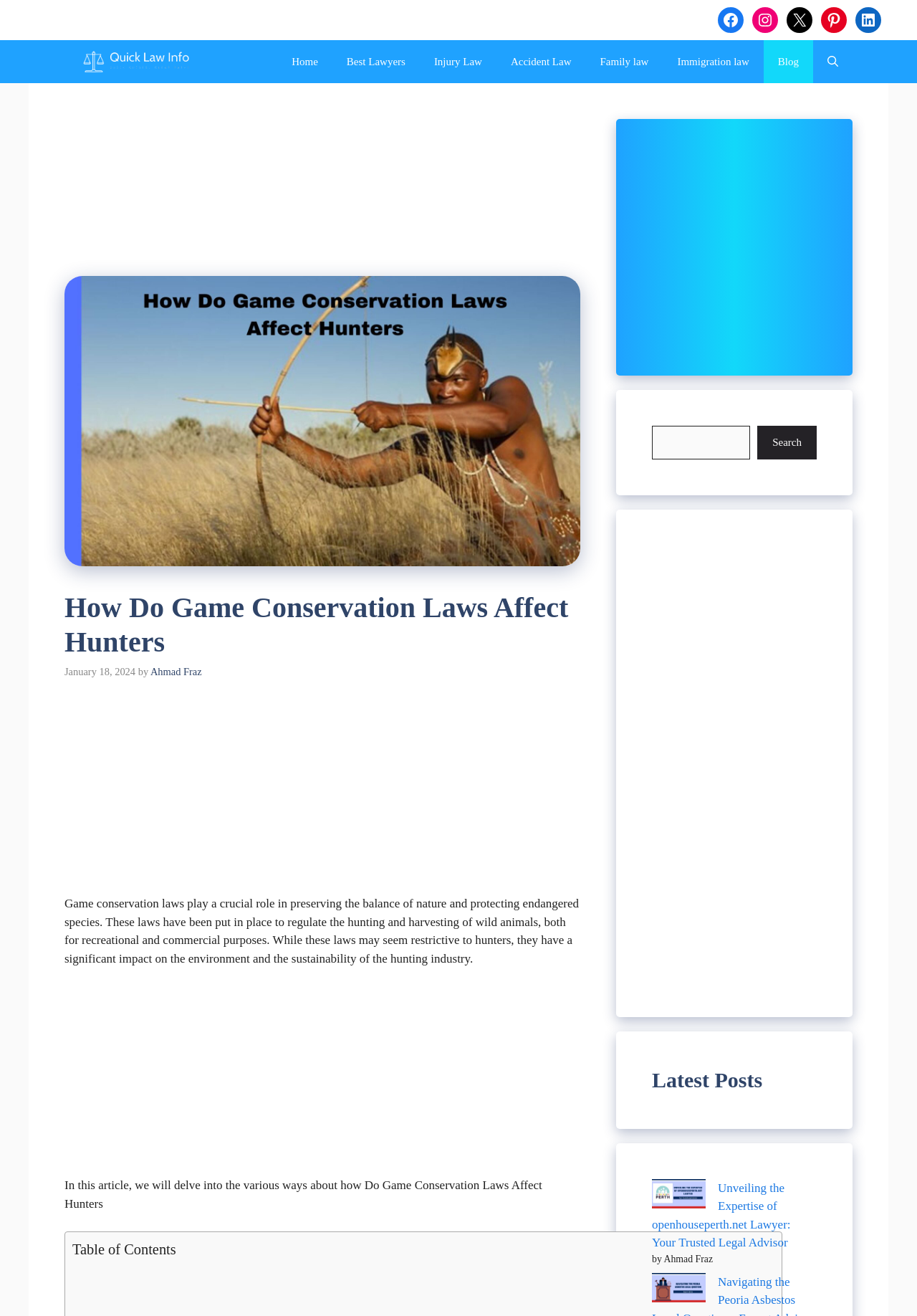What is the purpose of game conservation laws?
Craft a detailed and extensive response to the question.

Based on the webpage content, game conservation laws are in place to regulate the hunting and harvesting of wild animals, both for recreational and commercial purposes, in order to preserve the balance of nature and protect endangered species.